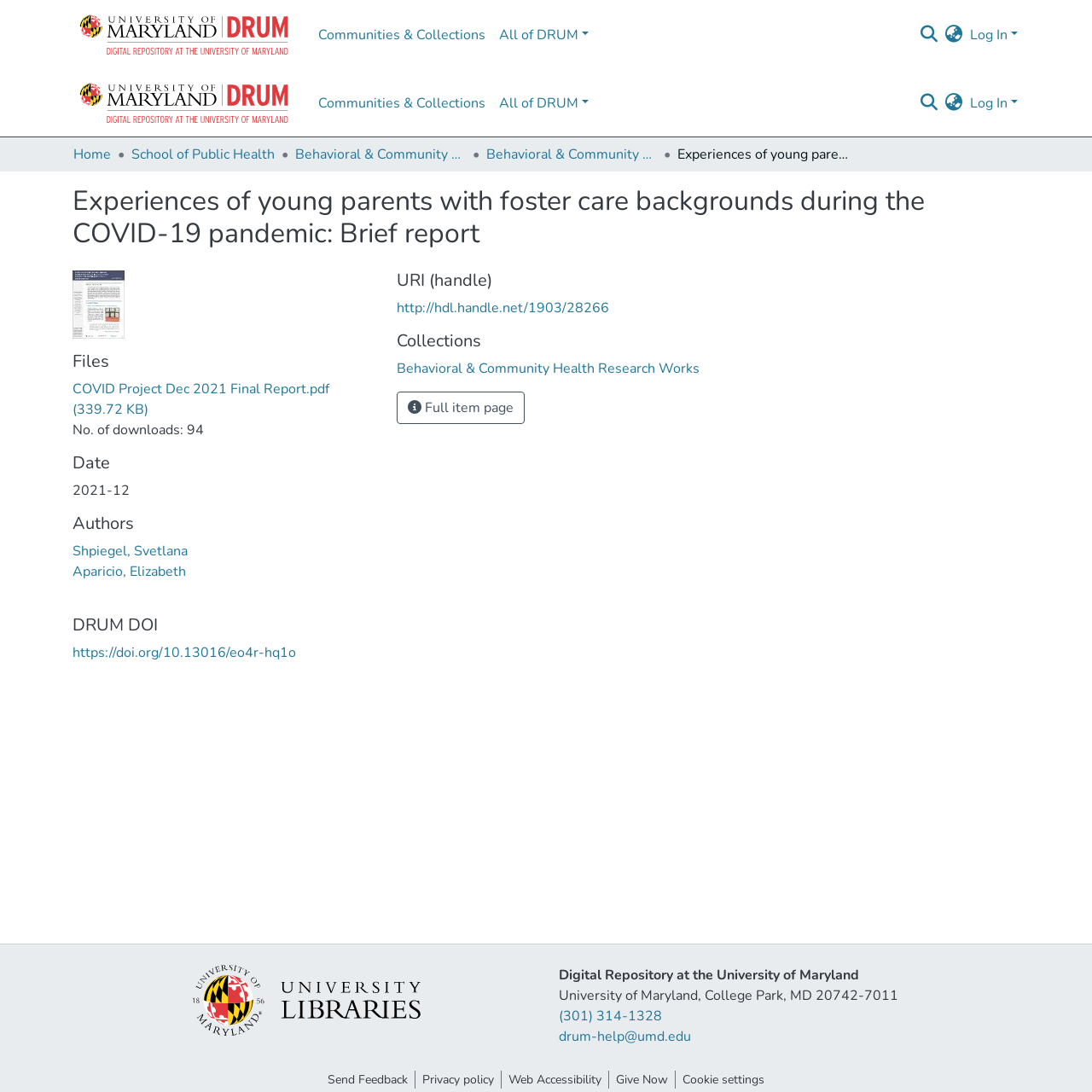Highlight the bounding box coordinates of the element that should be clicked to carry out the following instruction: "View full item page". The coordinates must be given as four float numbers ranging from 0 to 1, i.e., [left, top, right, bottom].

[0.363, 0.358, 0.48, 0.388]